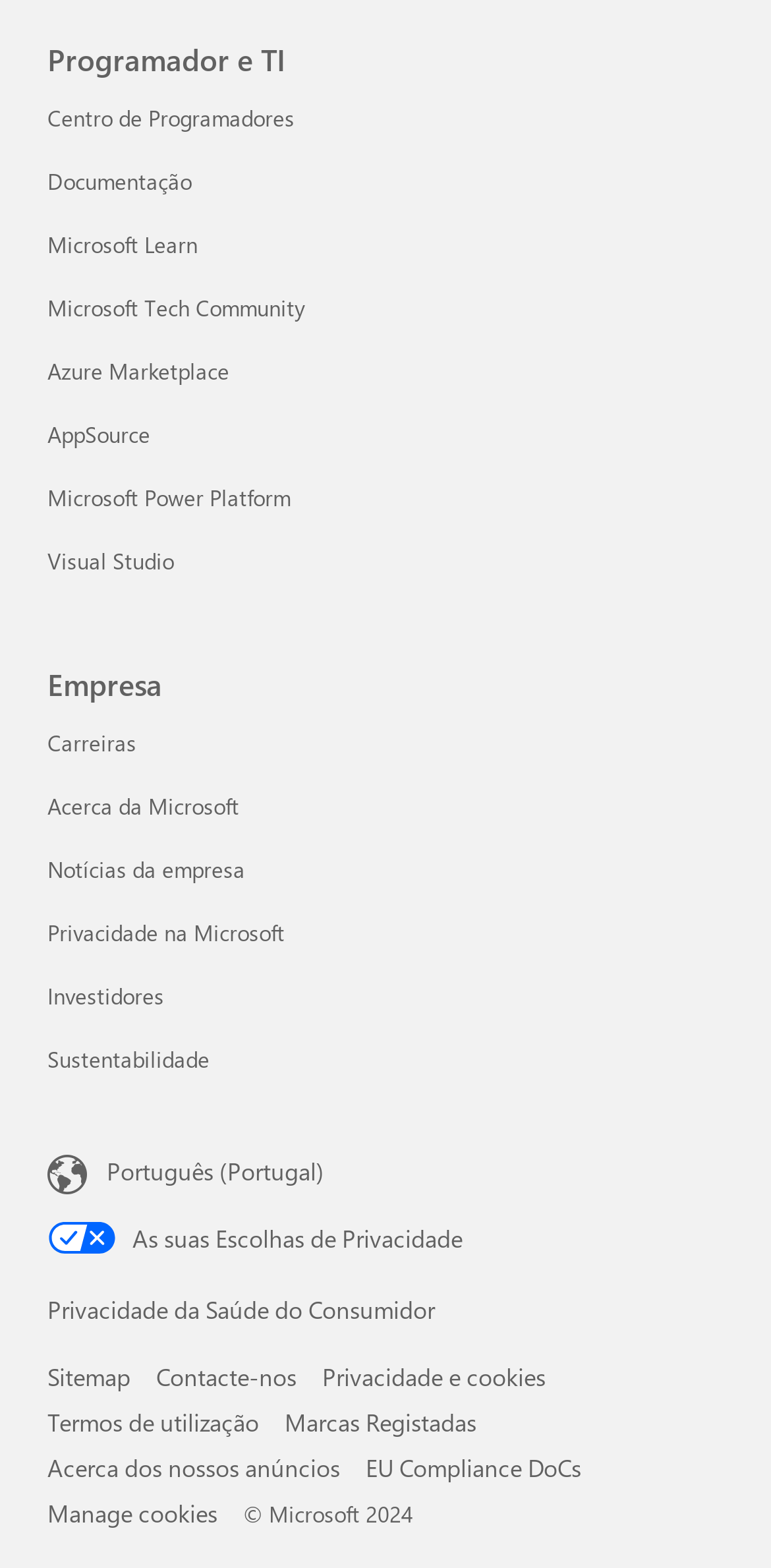Please identify the bounding box coordinates of the area I need to click to accomplish the following instruction: "View company news".

[0.062, 0.545, 0.318, 0.564]